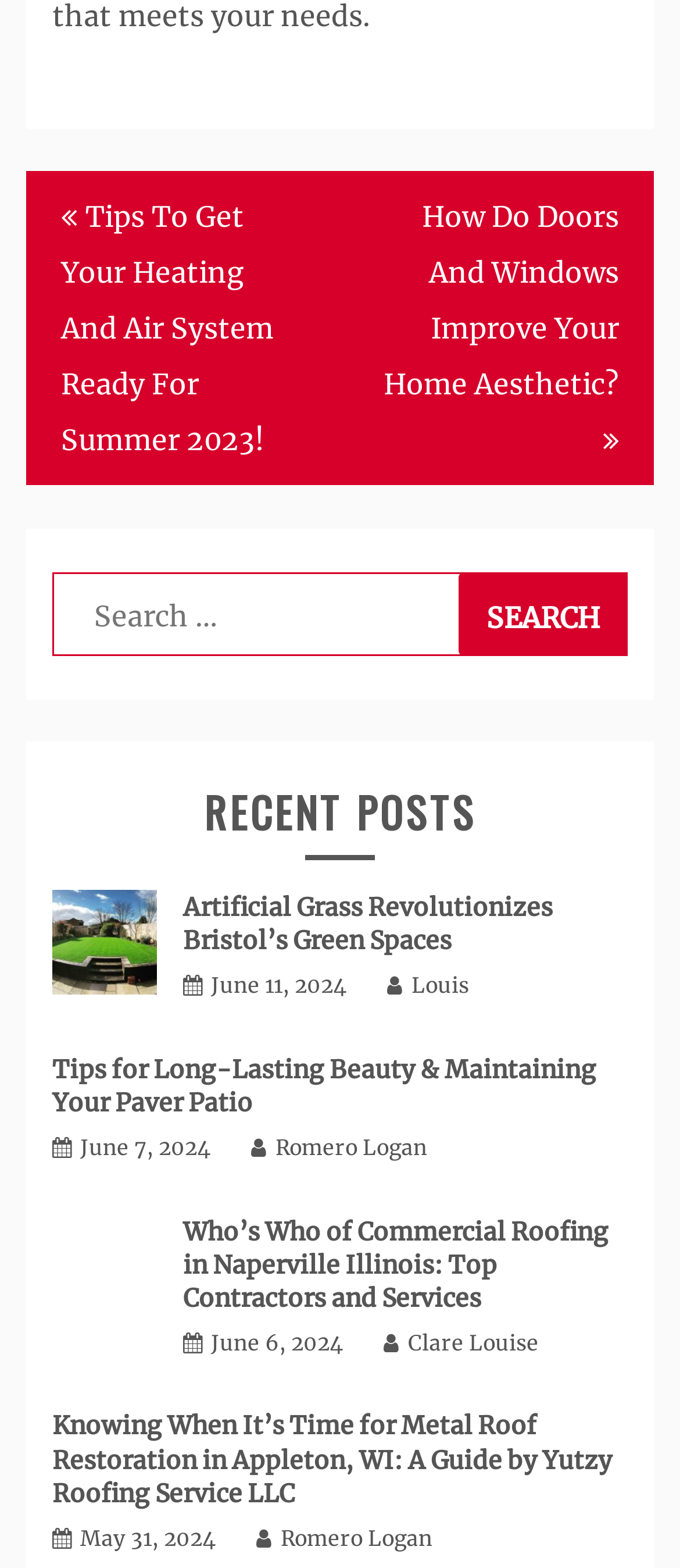What is the author of the post 'Artificial Grass Revolutionizes Bristol’s Green Spaces'?
Use the image to answer the question with a single word or phrase.

Louis